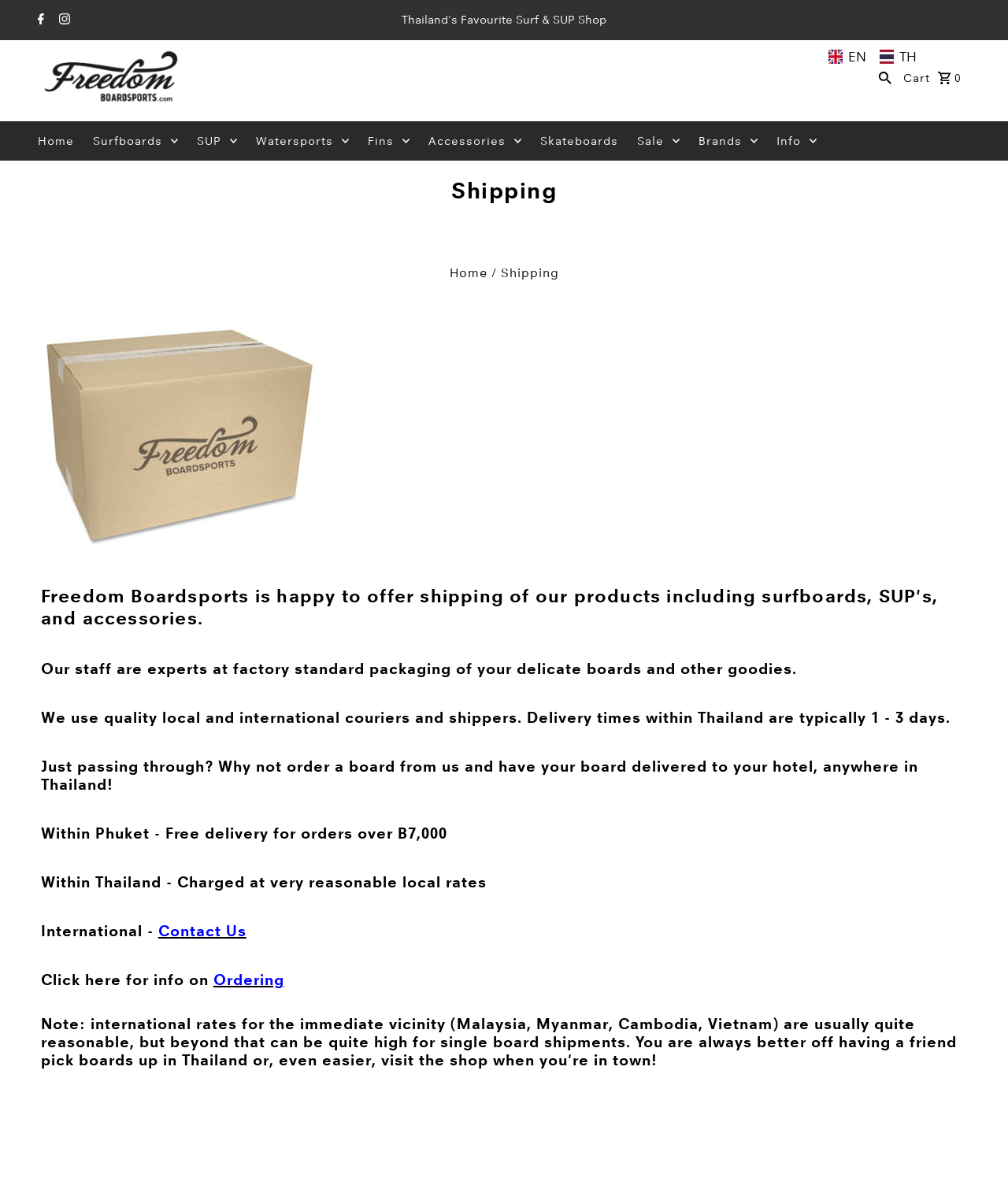Determine the bounding box coordinates of the clickable region to carry out the instruction: "Go to Facebook page".

[0.034, 0.004, 0.044, 0.03]